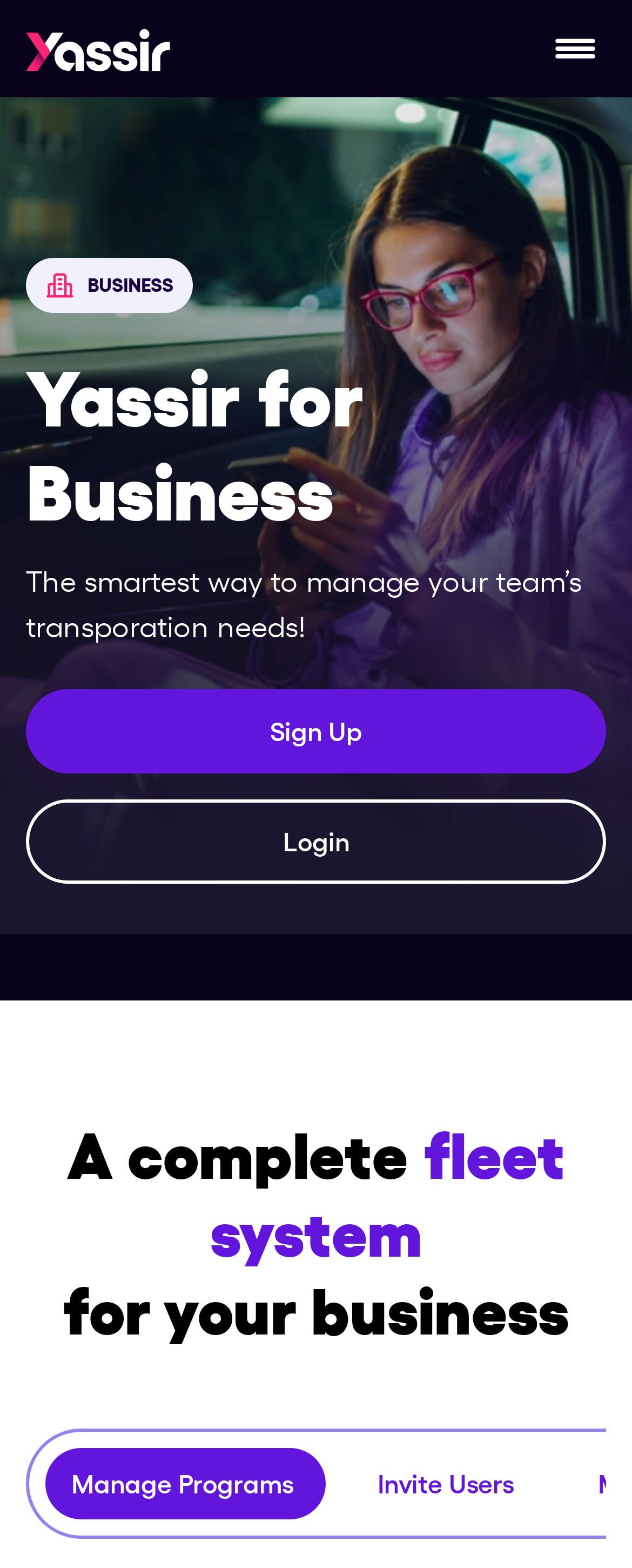Generate a thorough caption that explains the contents of the webpage.

The webpage is about Yassir, a business transportation management system. At the top left corner, there is a Yassir logo, which is a link. Below the logo, there are two buttons, "Sign Up" and "Login", placed side by side. Above these buttons, there is a heading that reads "Yassir for Business" and a brief description of the service, stating it's "The smartest way to manage your team’s transportation needs!".

On the right side of the page, there are three images, one of which is a large hero section image that spans the entire width of the page. The other two images are smaller and placed at the top right corner.

Further down the page, there is a heading that reads "A complete fleet system for your business" with a subheading "for your business". Below this, there are two buttons, "Manage Programs" and "Invite Users", placed side by side.

Overall, the webpage has a simple and clean layout, with a focus on promoting Yassir's business transportation management system and encouraging users to sign up or log in.